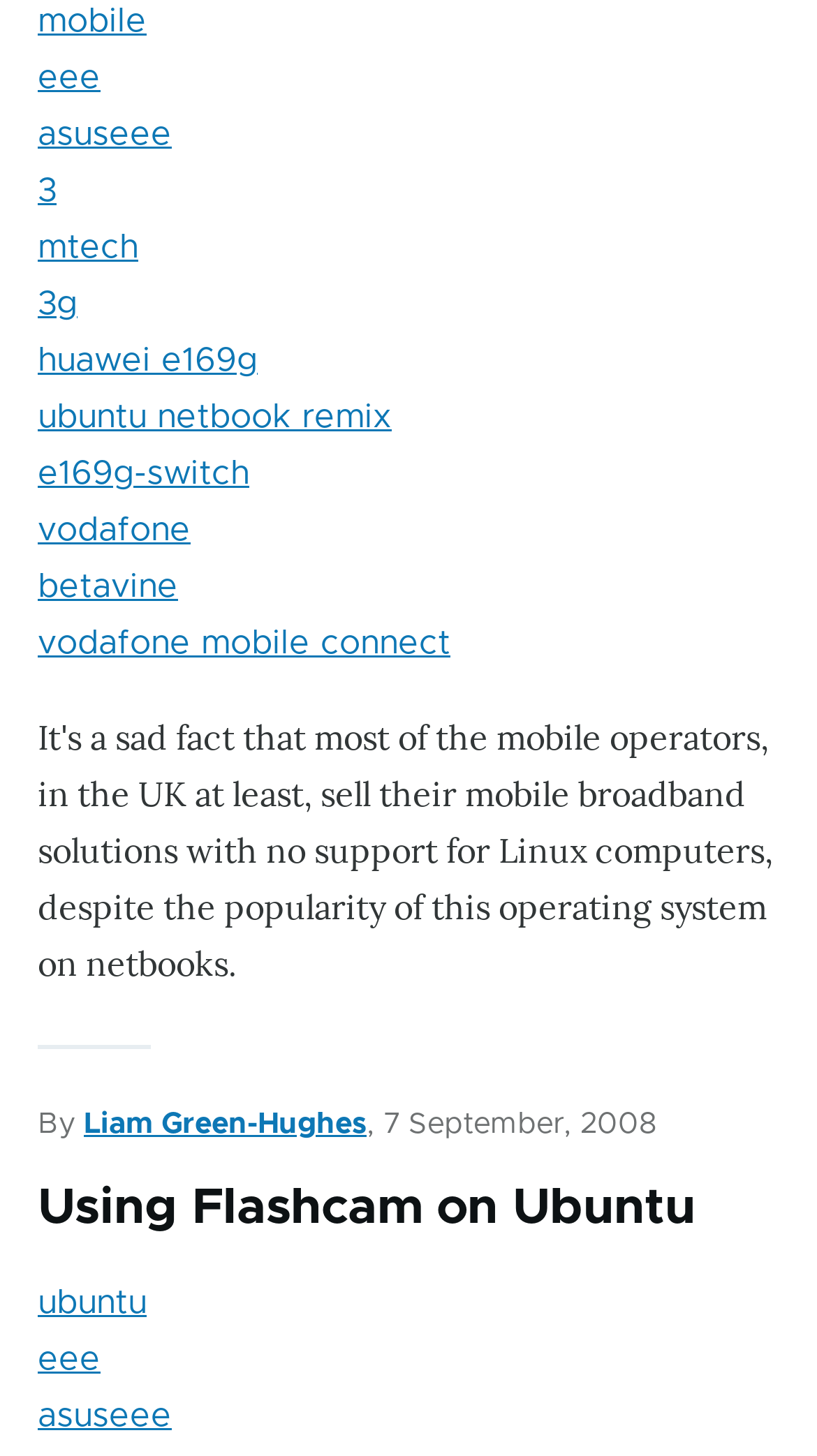What is the author of the article?
Based on the visual details in the image, please answer the question thoroughly.

The author's name is mentioned in the header section of the webpage, specifically in the text 'By Liam Green-Hughes, 7 September, 2008'.